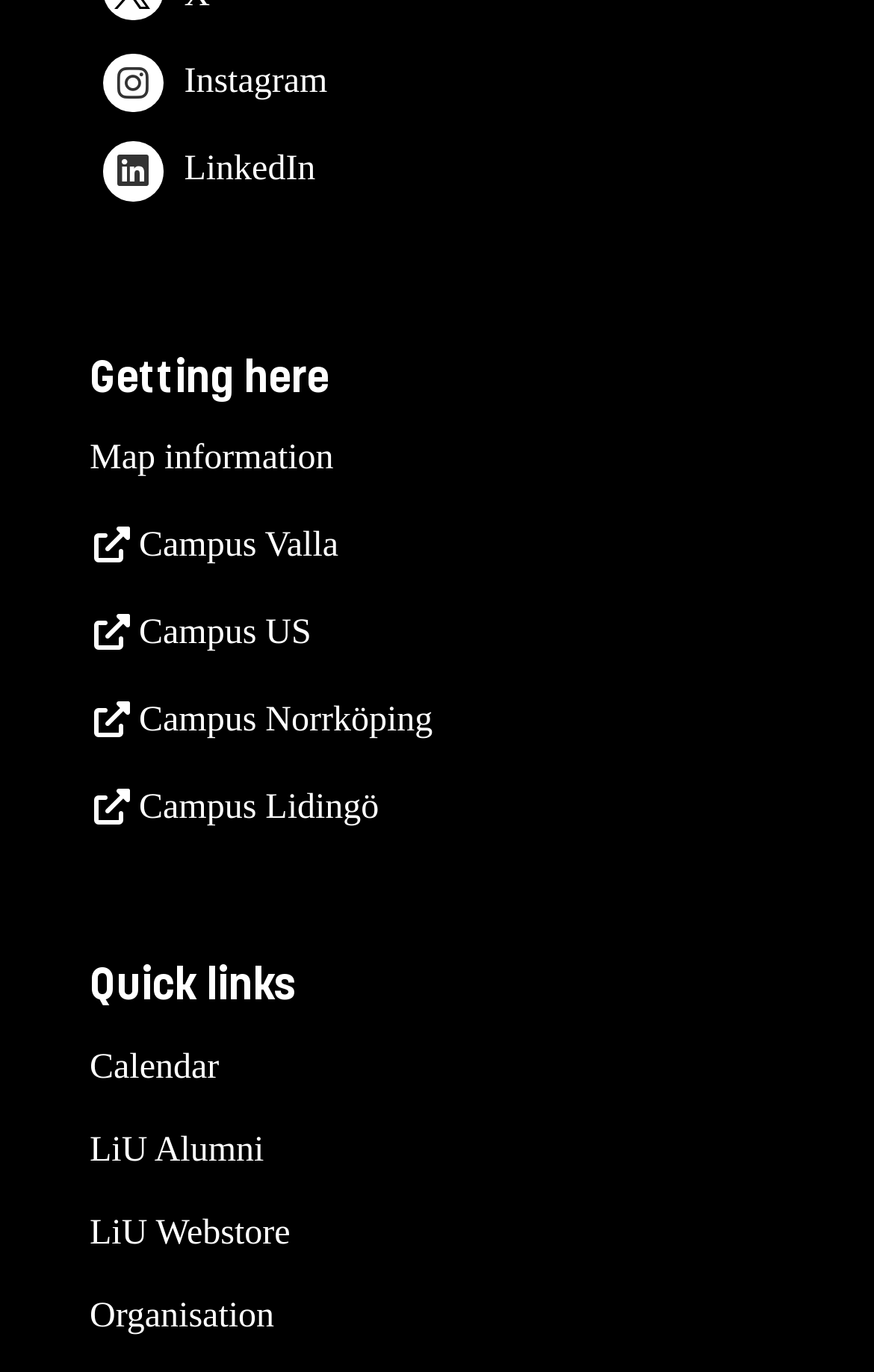Using the information in the image, give a comprehensive answer to the question: 
How many campus locations are listed?

I counted the number of links with the '' icon, which represents a campus location, and found four: Campus Valla, Campus US, Campus Norrköping, and Campus Lidingö.